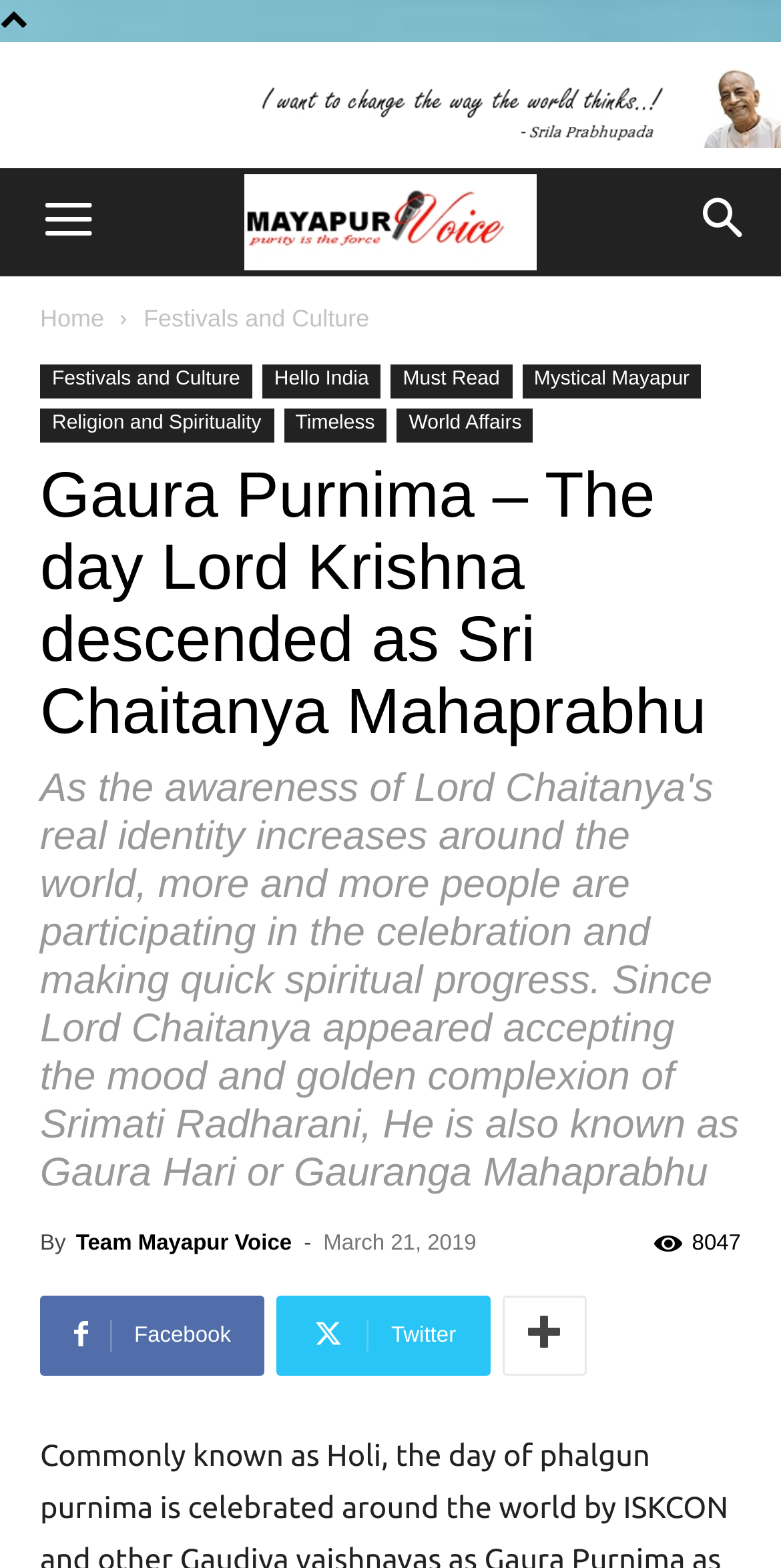Locate the bounding box coordinates of the clickable area to execute the instruction: "Visit Home page". Provide the coordinates as four float numbers between 0 and 1, represented as [left, top, right, bottom].

None